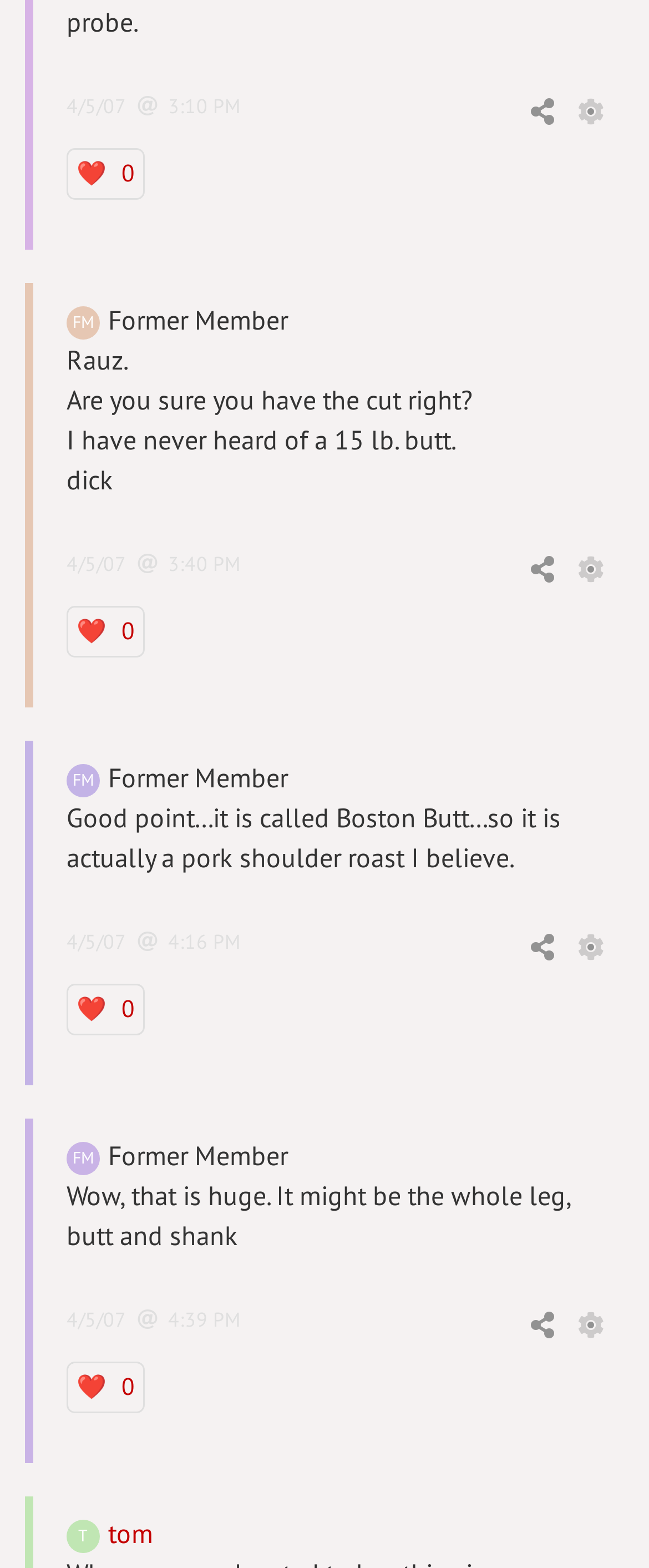Use a single word or phrase to answer this question: 
What is the purpose of the 'Share' and 'Manage' links?

To share or manage comments